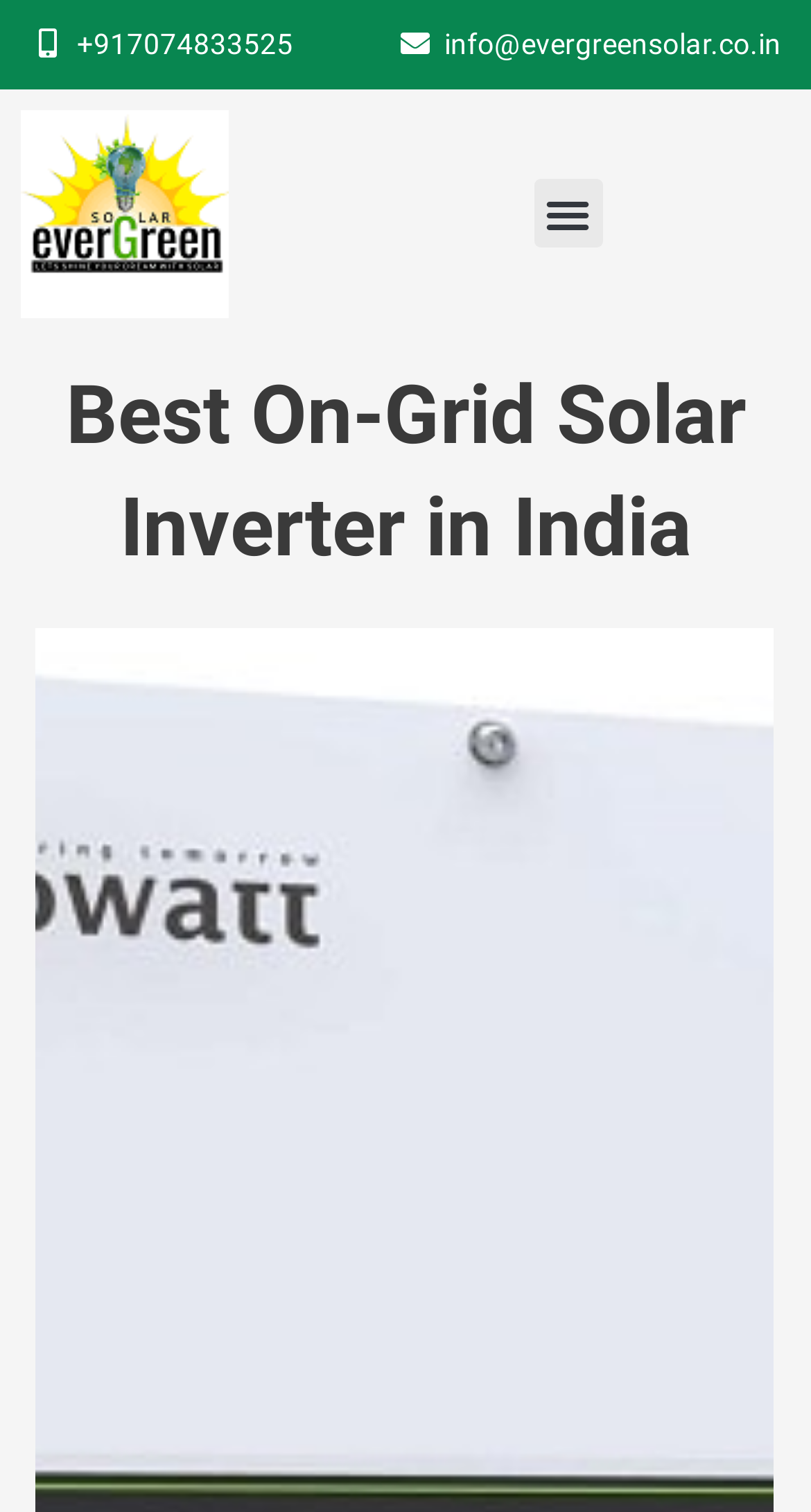Find the UI element described as: "Menu" and predict its bounding box coordinates. Ensure the coordinates are four float numbers between 0 and 1, [left, top, right, bottom].

[0.658, 0.118, 0.742, 0.164]